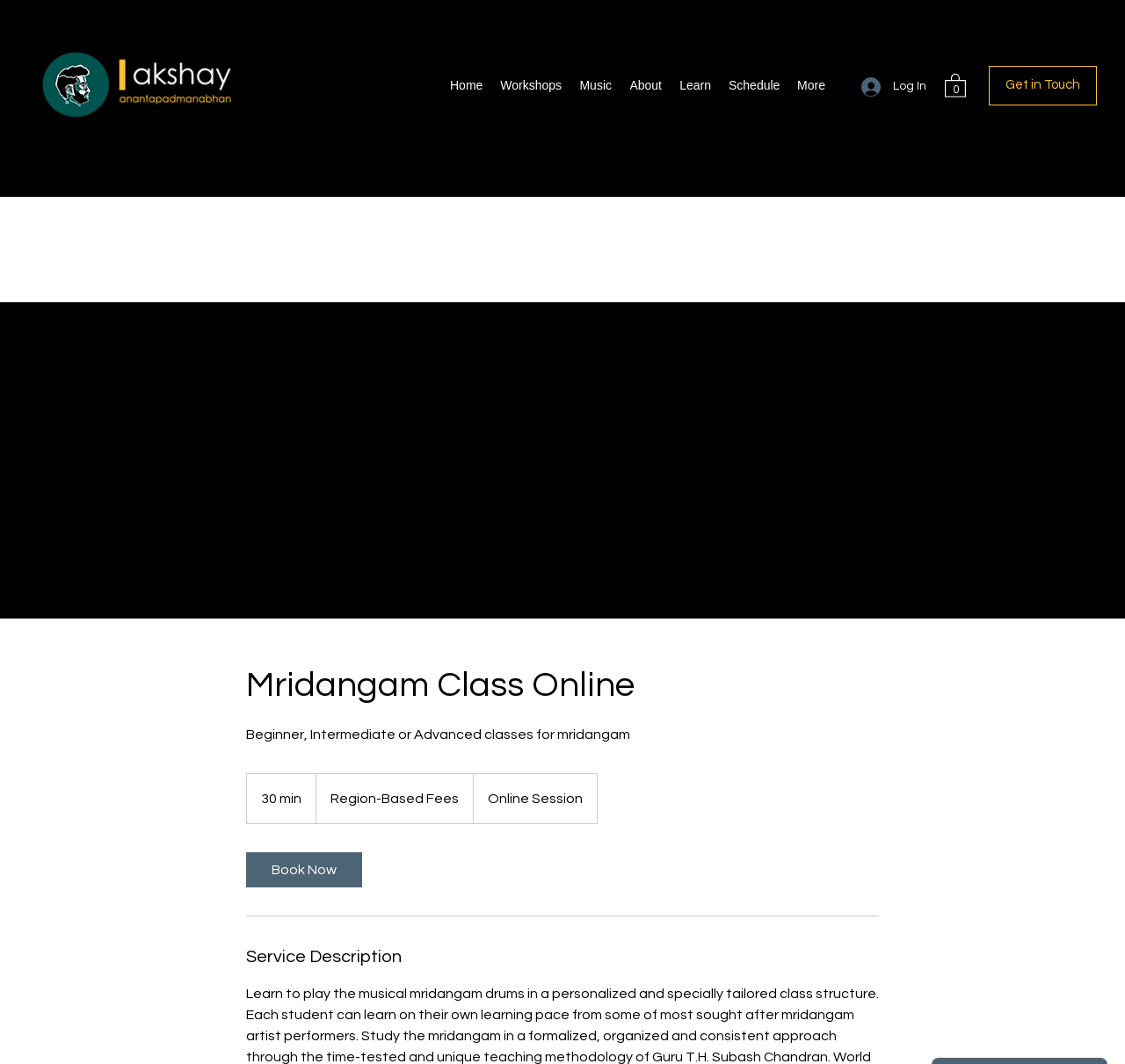Please find the bounding box coordinates of the element that you should click to achieve the following instruction: "Book a mridangam class now". The coordinates should be presented as four float numbers between 0 and 1: [left, top, right, bottom].

[0.219, 0.801, 0.322, 0.834]